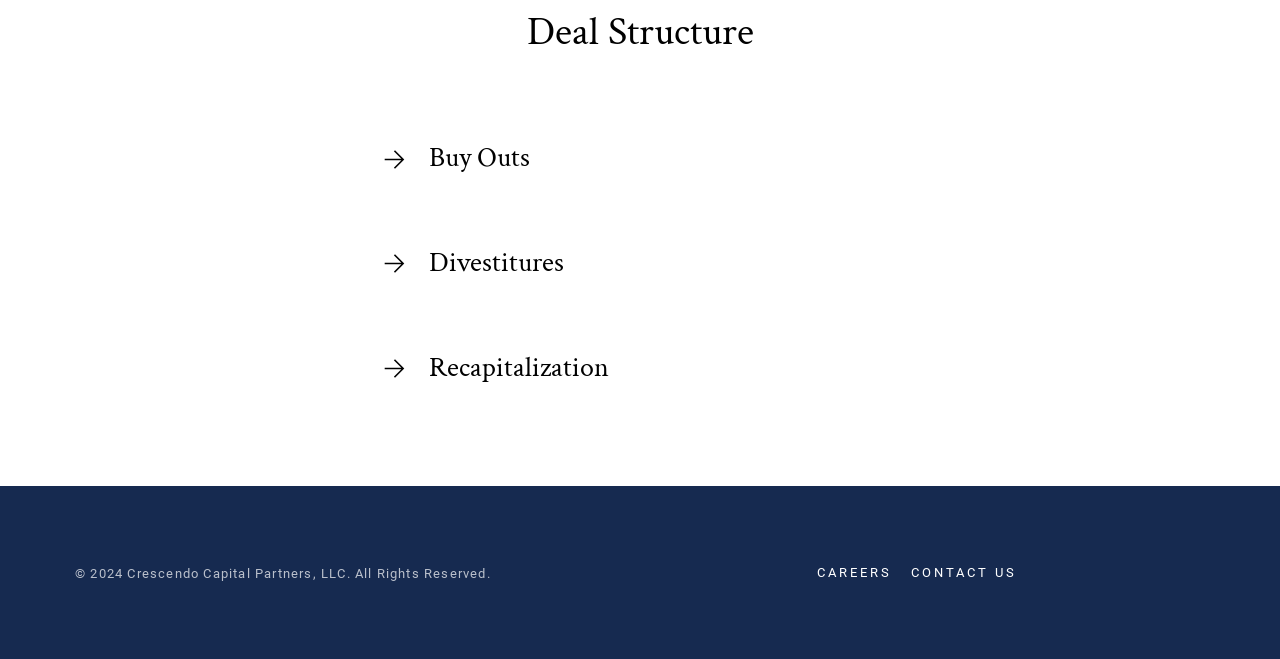Provide a thorough and detailed response to the question by examining the image: 
What is the copyright year?

At the bottom of the webpage, we can find the copyright information, which includes the year 2024.